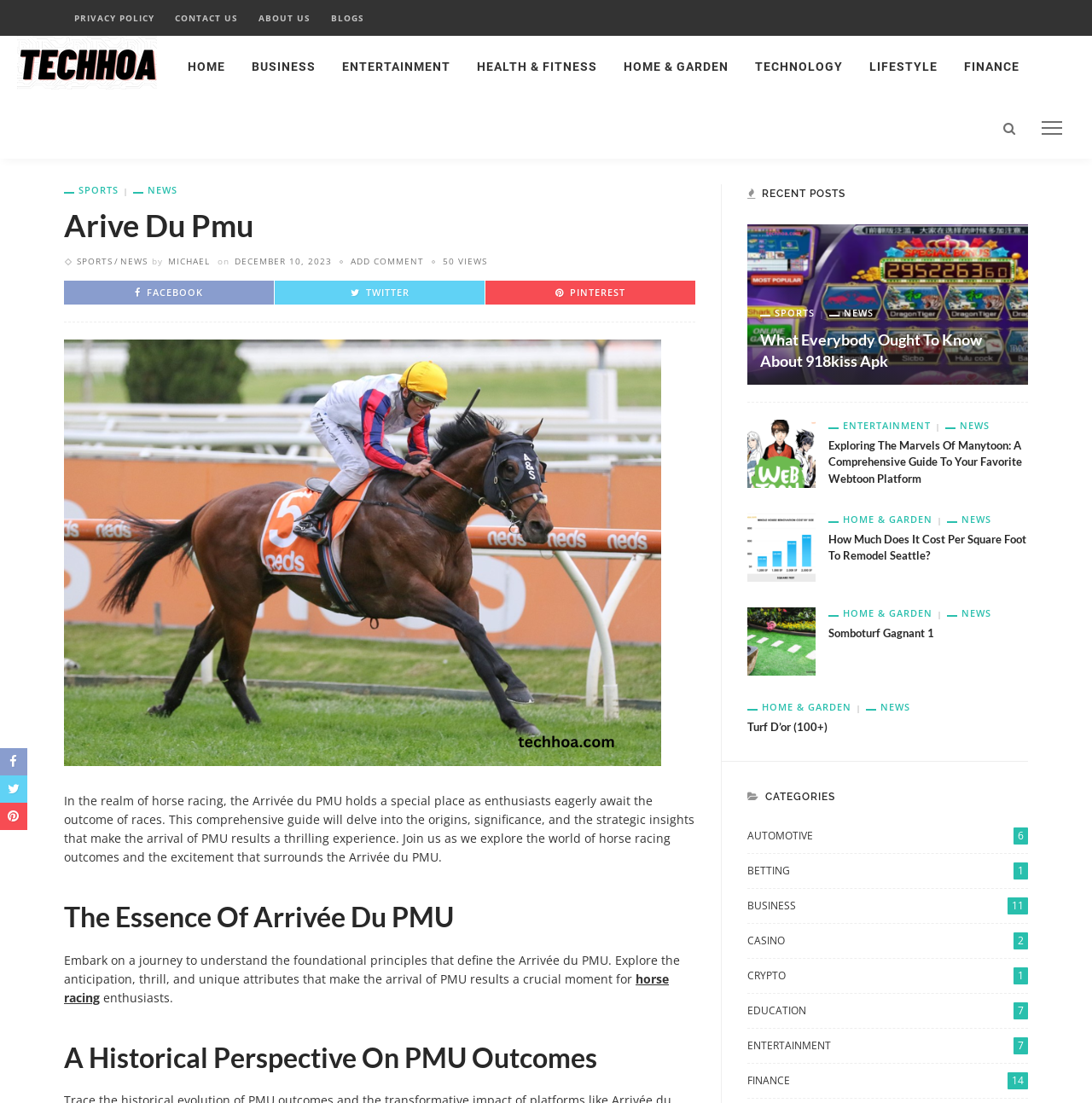Refer to the element description horse racing and identify the corresponding bounding box in the screenshot. Format the coordinates as (top-left x, top-left y, bottom-right x, bottom-right y) with values in the range of 0 to 1.

[0.059, 0.88, 0.612, 0.911]